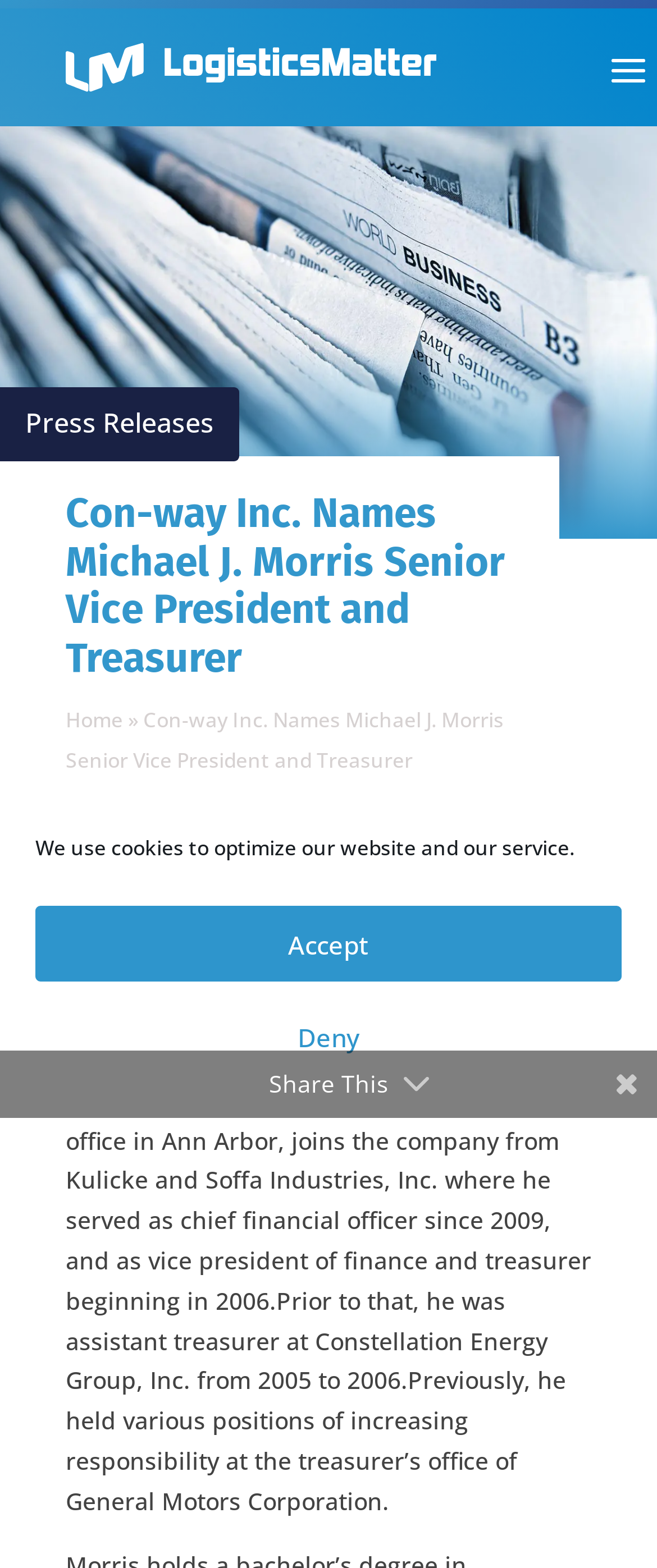Determine the bounding box for the UI element described here: "Press Releases".

[0.038, 0.258, 0.326, 0.281]